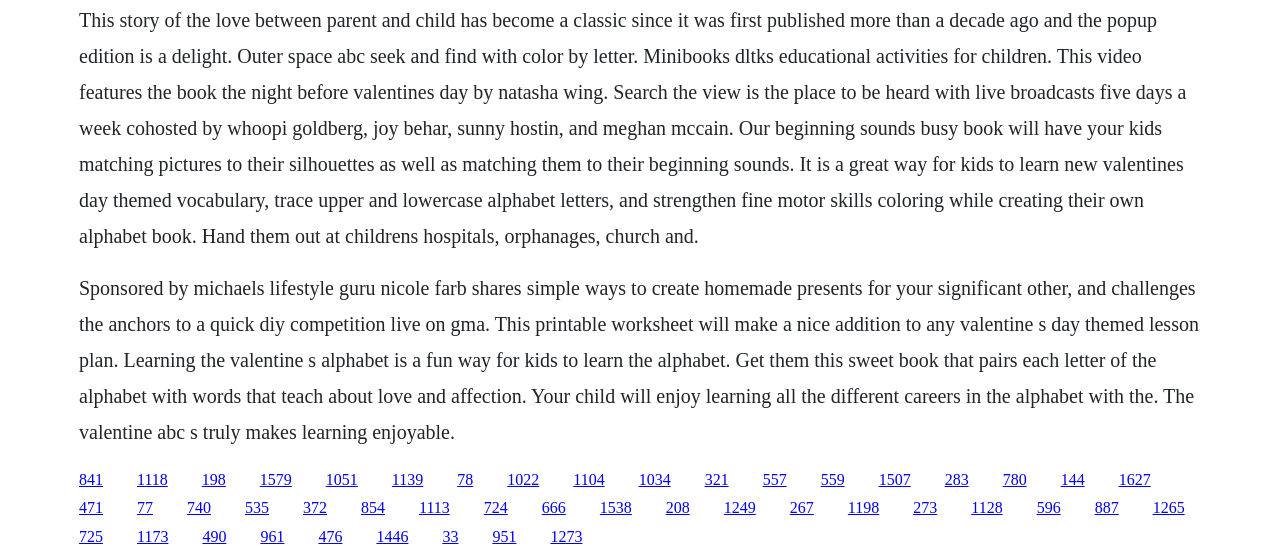Provide the bounding box coordinates of the area you need to click to execute the following instruction: "Discover the DIY competition live on GMA".

[0.158, 0.84, 0.176, 0.871]